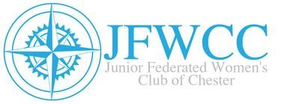Answer the question using only a single word or phrase: 
What does the logo represent?

The club's commitment